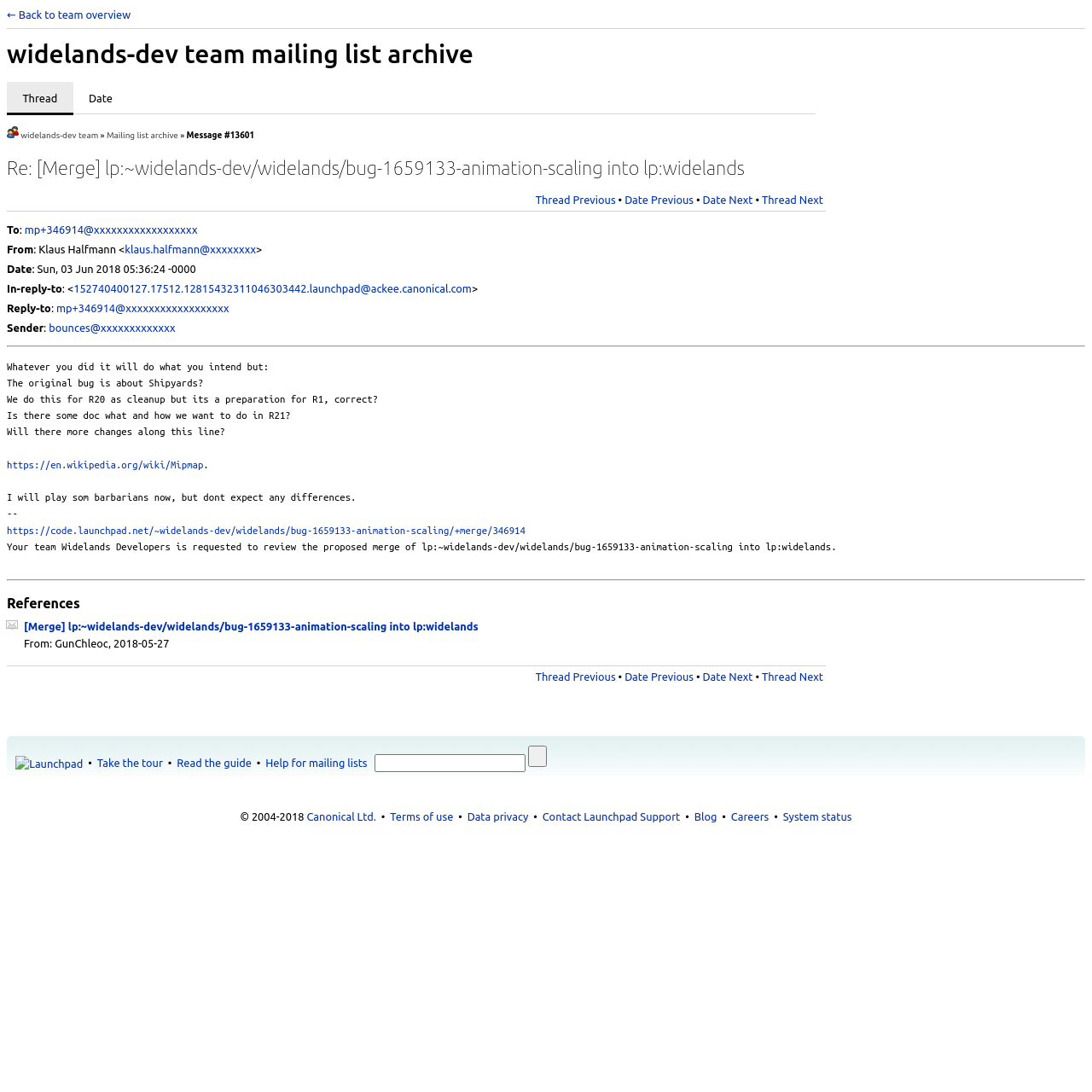Provide the bounding box coordinates of the HTML element described by the text: "Take the tour". The coordinates should be in the format [left, top, right, bottom] with values between 0 and 1.

[0.089, 0.693, 0.149, 0.704]